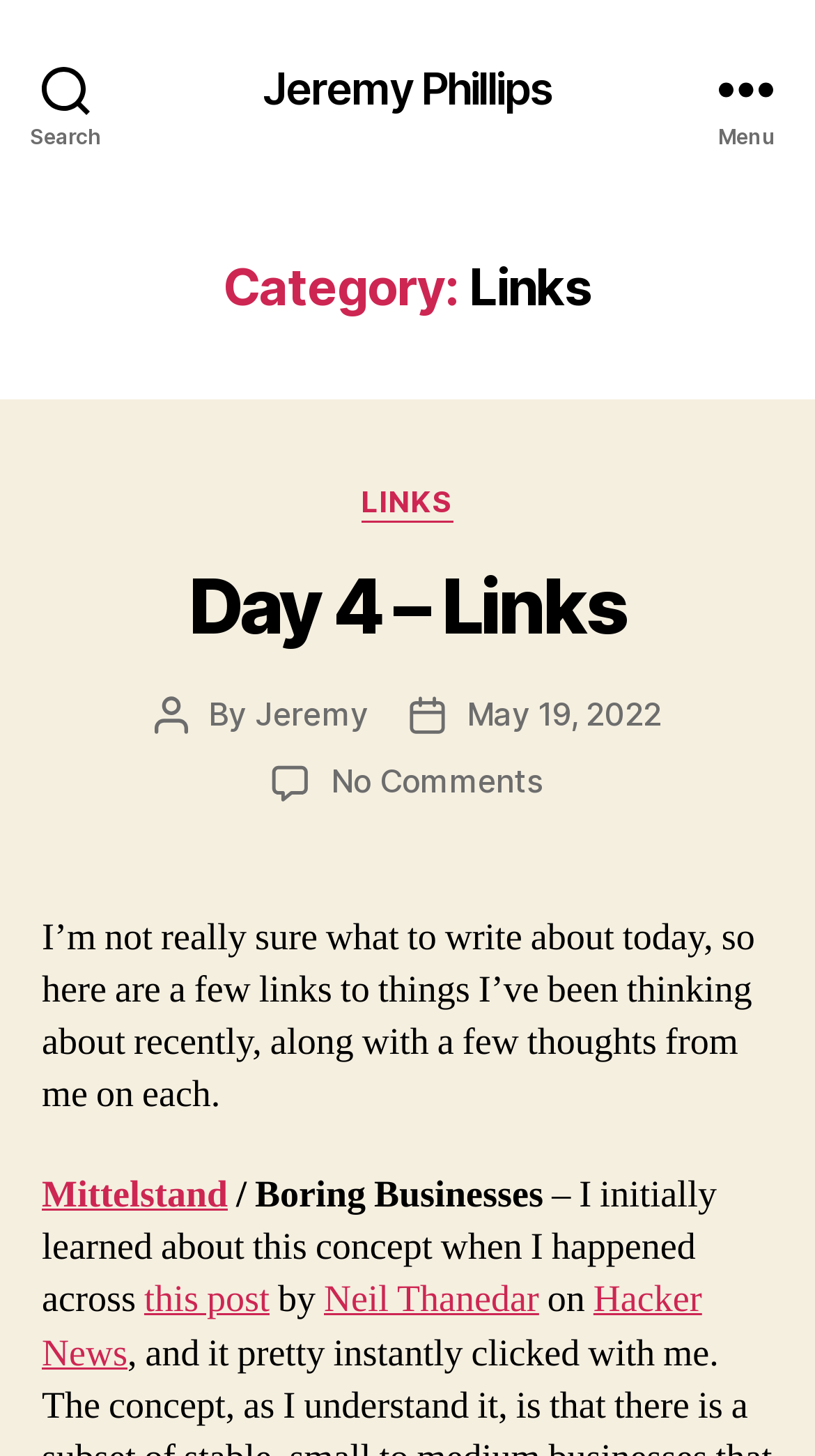What is the category of the links?
Examine the image and give a concise answer in one word or a short phrase.

Links